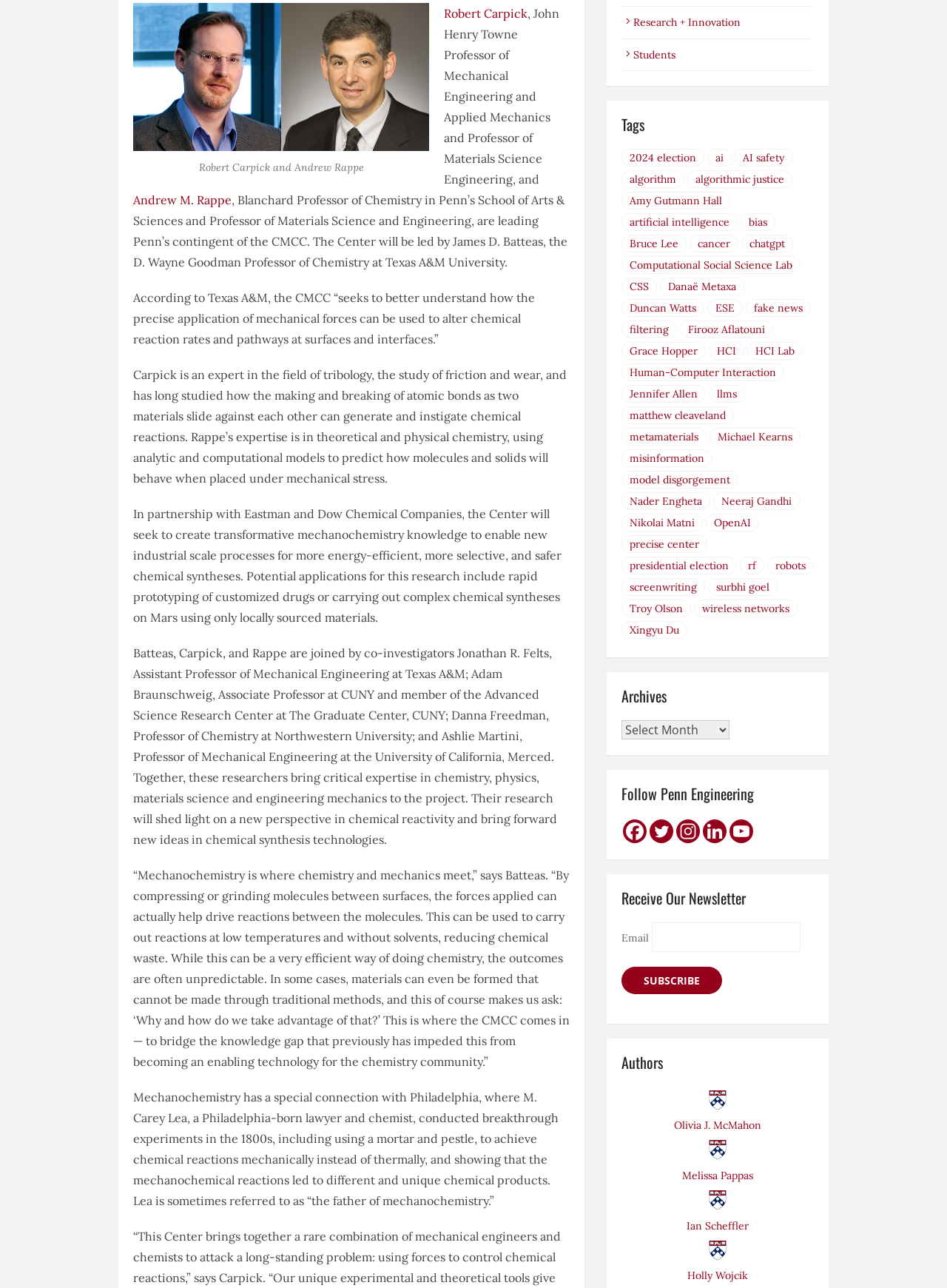Identify the bounding box for the described UI element. Provide the coordinates in (top-left x, top-left y, bottom-right x, bottom-right y) format with values ranging from 0 to 1: Andrew M. Rappe

[0.141, 0.149, 0.245, 0.161]